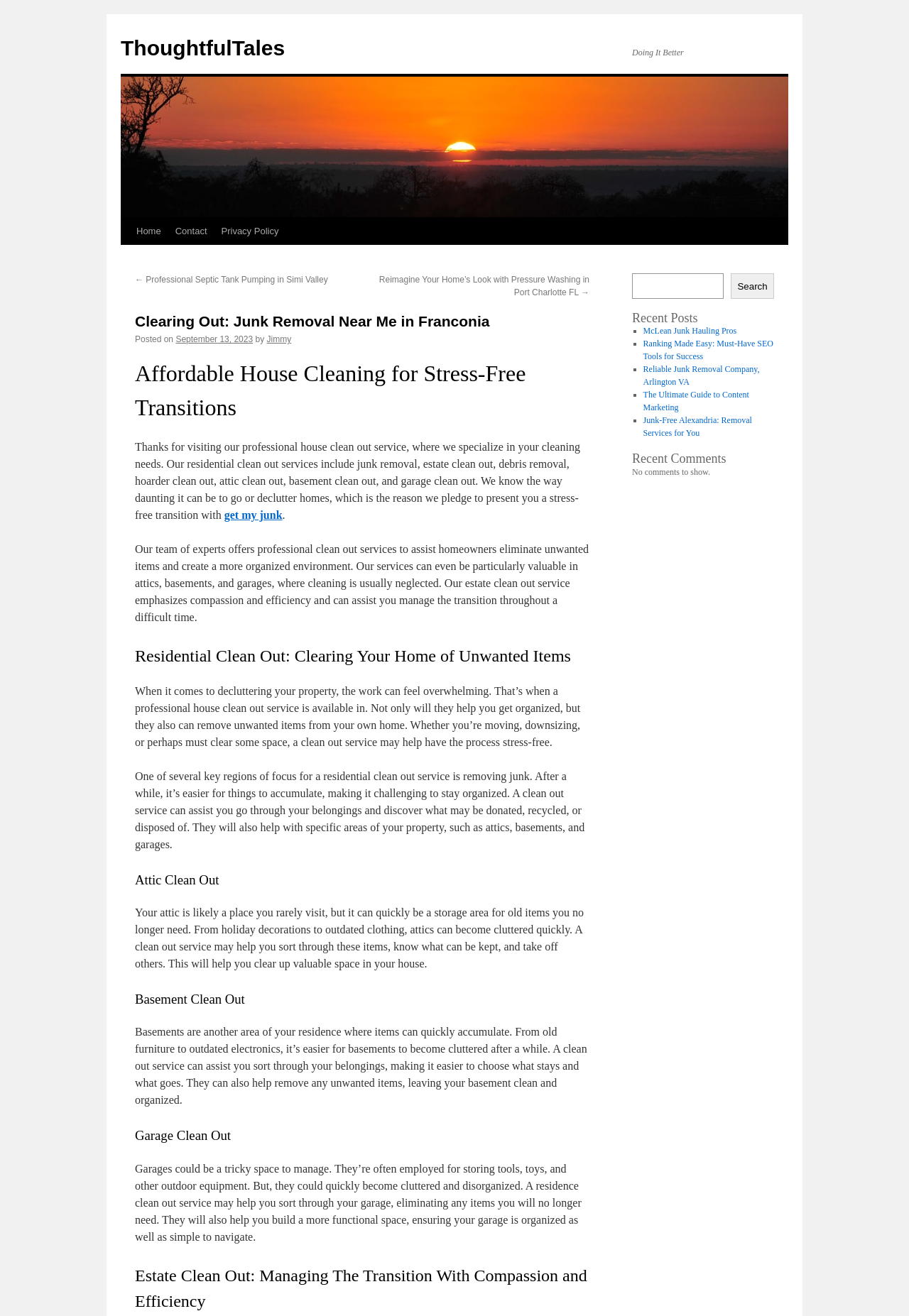Look at the image and answer the question in detail:
What services does the company offer?

The company offers various services, including junk removal, estate clean out, debris removal, hoarder clean out, attic clean out, basement clean out, and garage clean out, as mentioned in the paragraph 'Thanks for visiting our professional house clean out service...'.